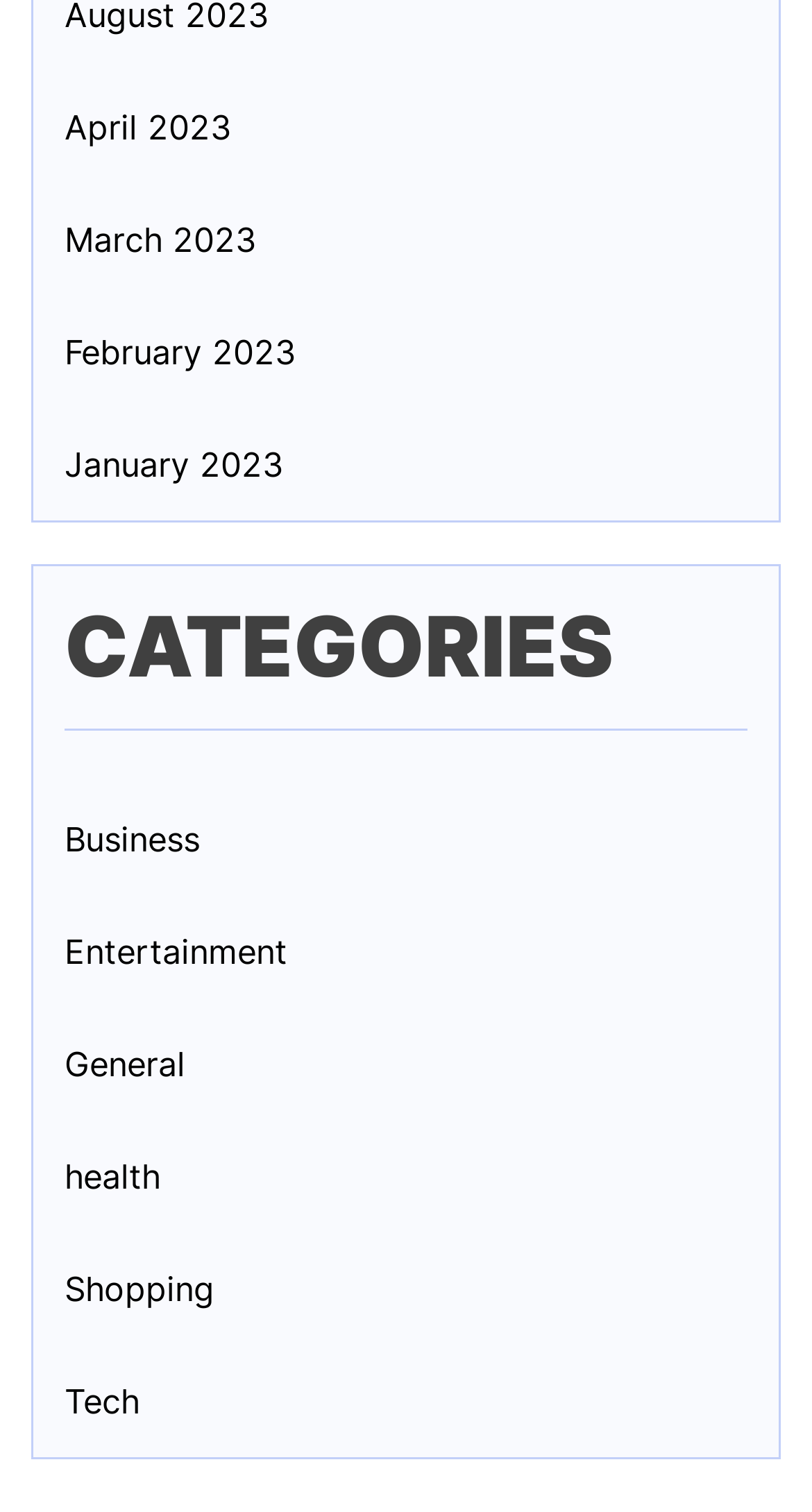Locate the bounding box coordinates of the clickable part needed for the task: "Browse Business category".

[0.079, 0.538, 0.246, 0.571]